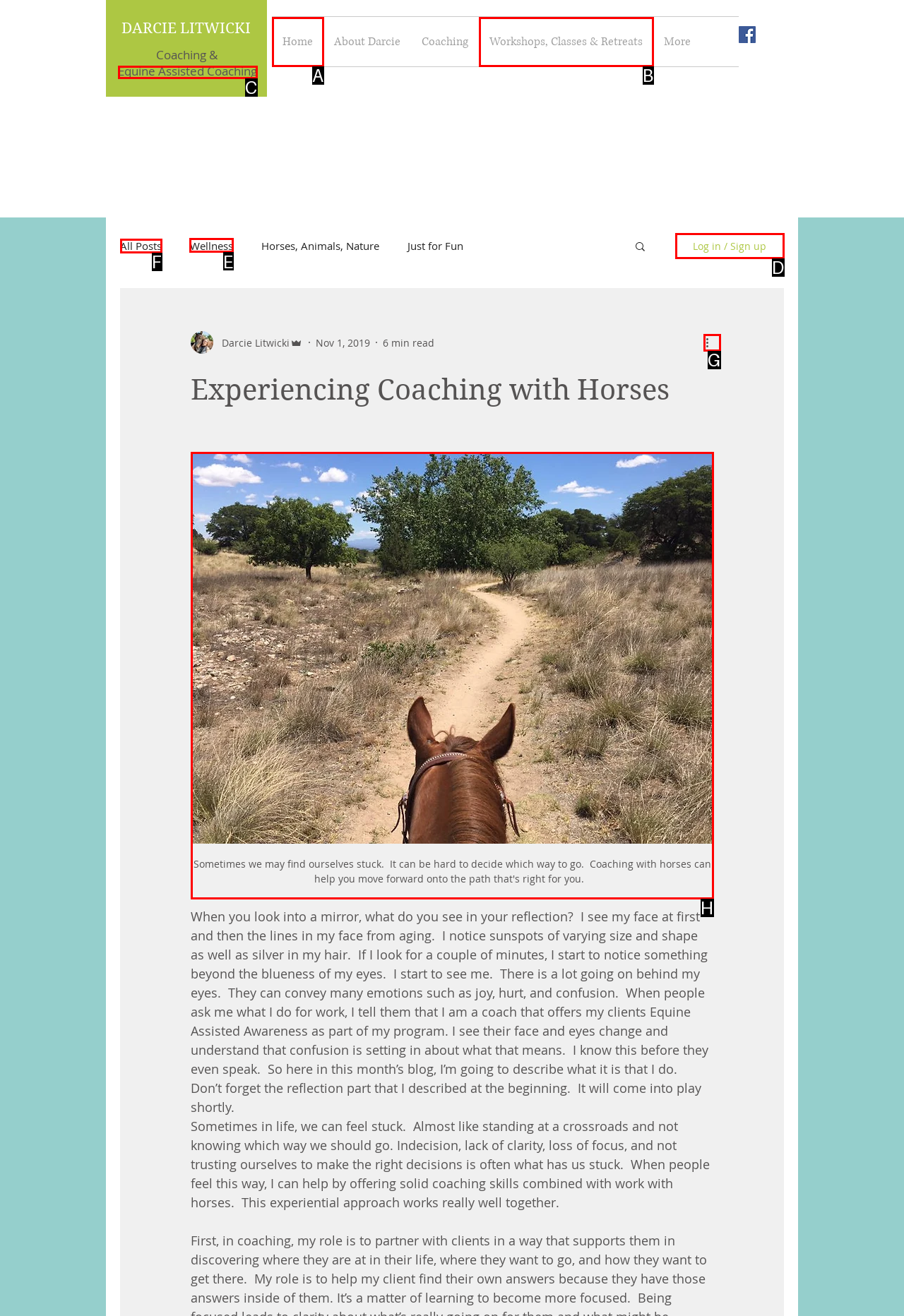Pick the HTML element that should be clicked to execute the task: Read the 'Wellness' blog posts
Respond with the letter corresponding to the correct choice.

E